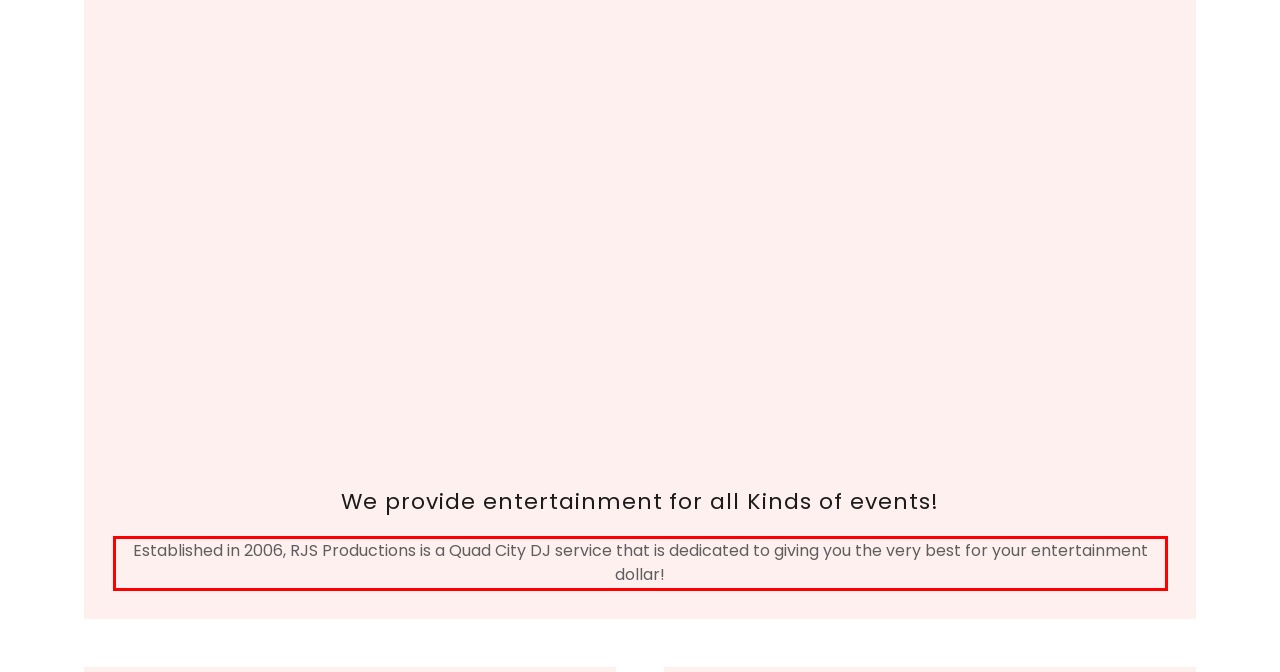You are given a screenshot showing a webpage with a red bounding box. Perform OCR to capture the text within the red bounding box.

Established in 2006, RJS Productions is a Quad City DJ service that is dedicated to giving you the very best for your entertainment dollar!